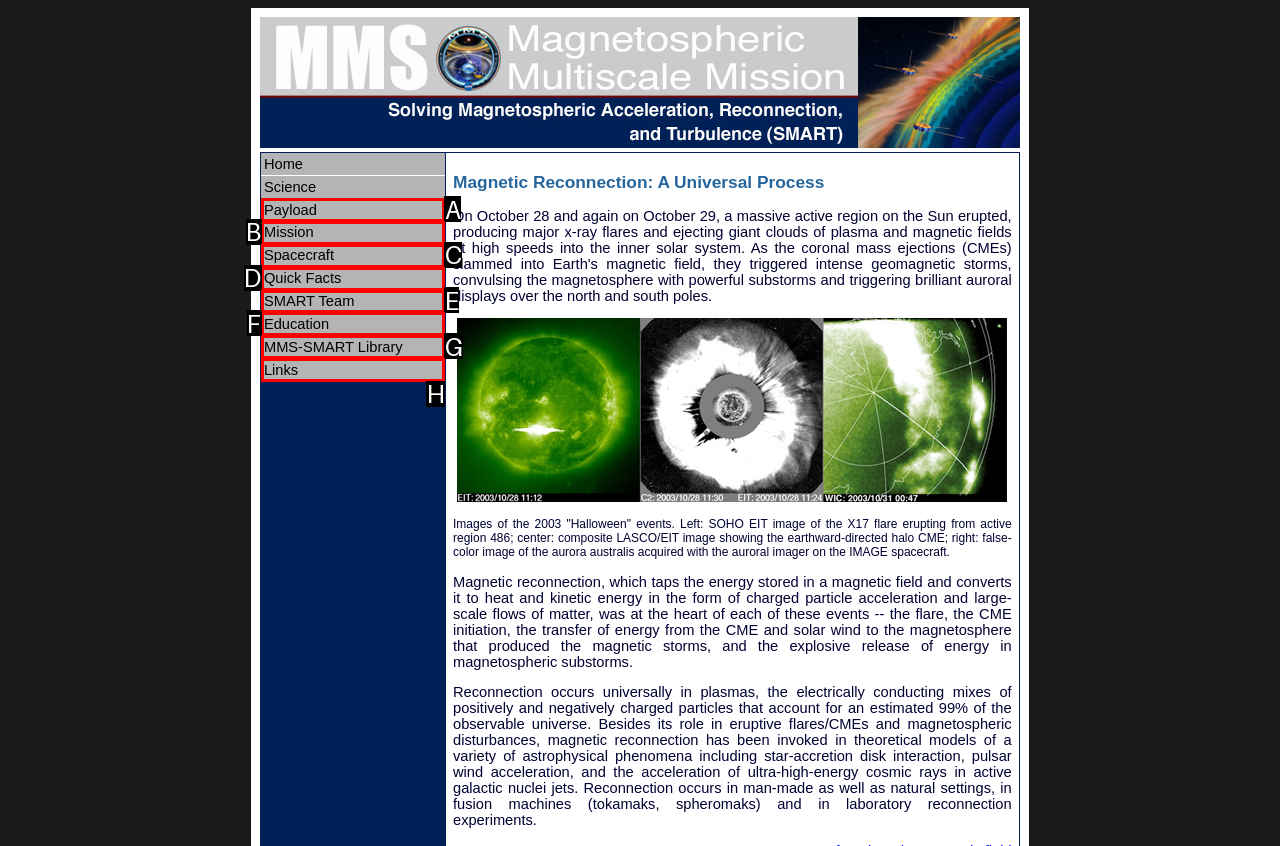Identify the option that corresponds to the given description: Contact us. Reply with the letter of the chosen option directly.

None